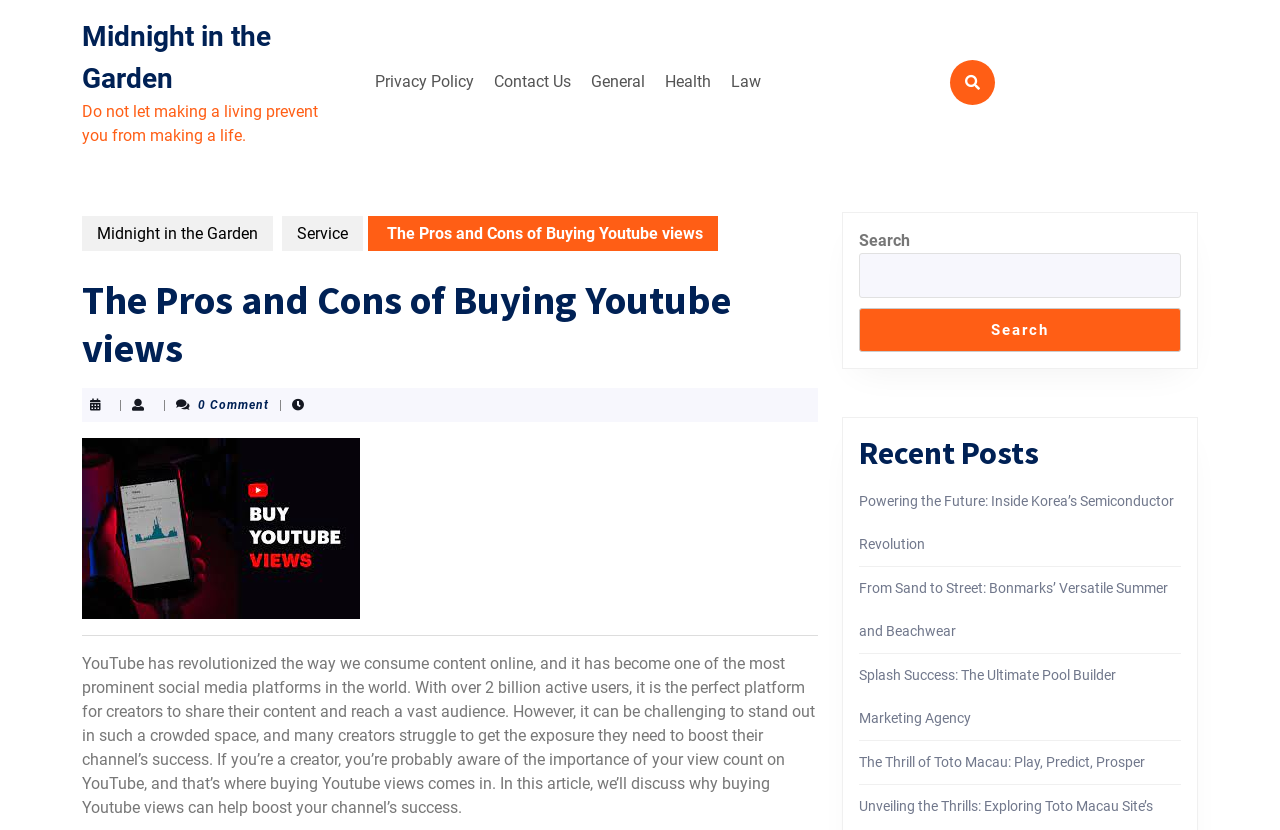Please identify the bounding box coordinates of the element's region that I should click in order to complete the following instruction: "Visit the 'Privacy Policy' page". The bounding box coordinates consist of four float numbers between 0 and 1, i.e., [left, top, right, bottom].

[0.287, 0.075, 0.377, 0.123]